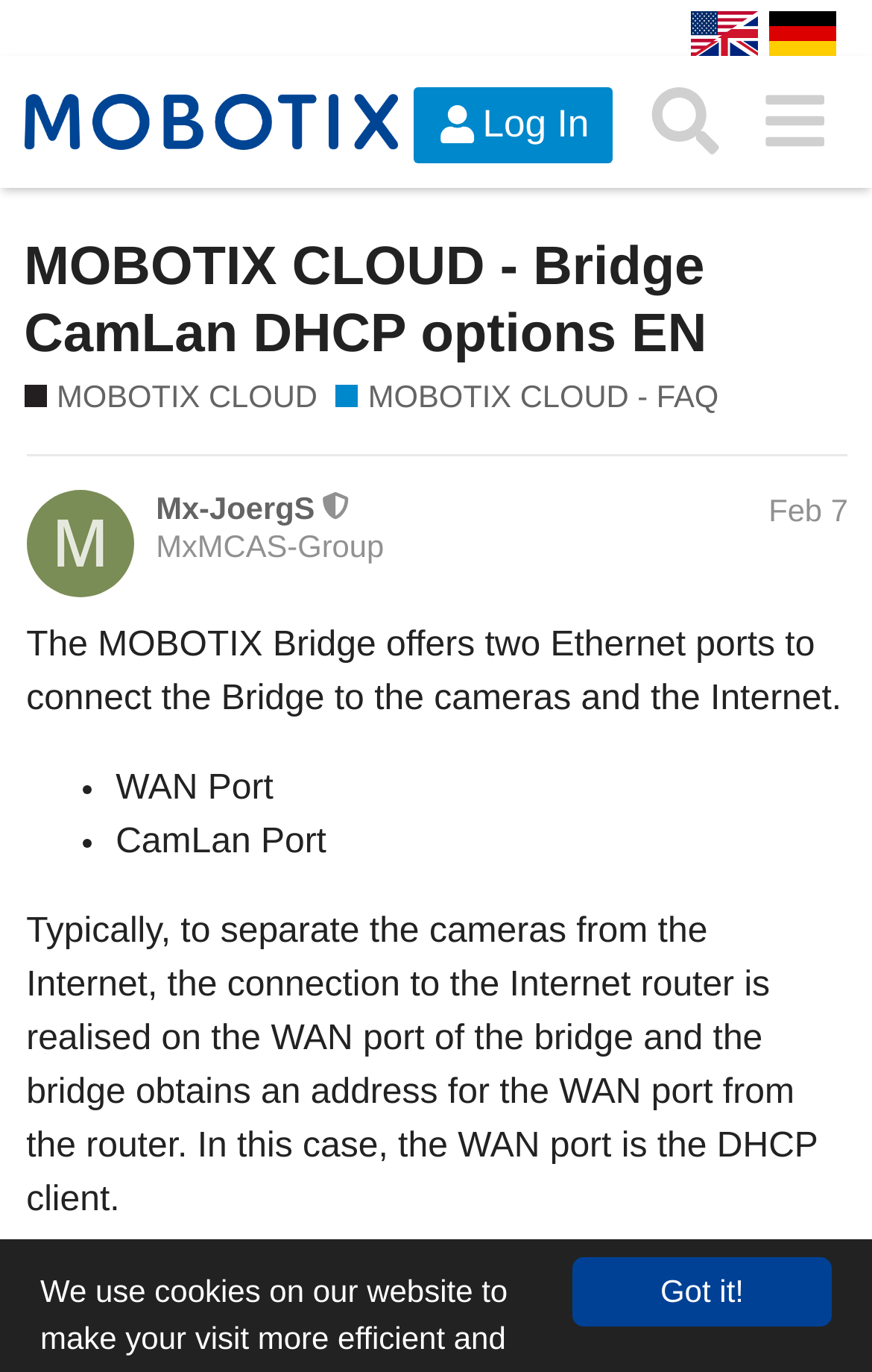Identify the bounding box coordinates of the clickable region to carry out the given instruction: "Log in to the system".

[0.474, 0.063, 0.704, 0.119]